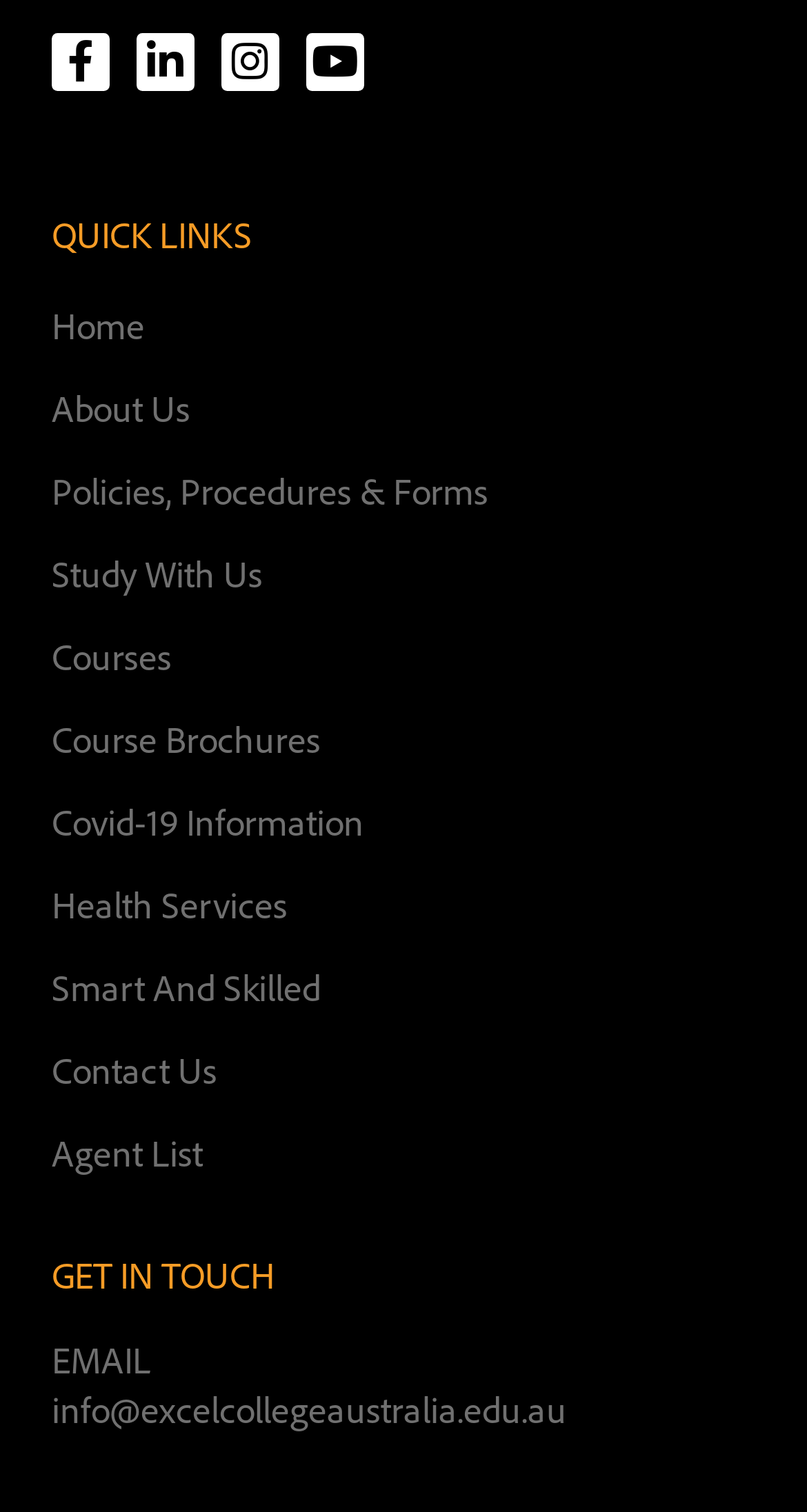What social media platforms are linked?
Use the image to give a comprehensive and detailed response to the question.

The webpage has a section with links to social media platforms, which are Facebook, Linkedin, Instagram, and Youtube, as indicated by the icons and text 'Facebook-f', 'Linkedin-in', 'Instagram', and 'Youtube' respectively.